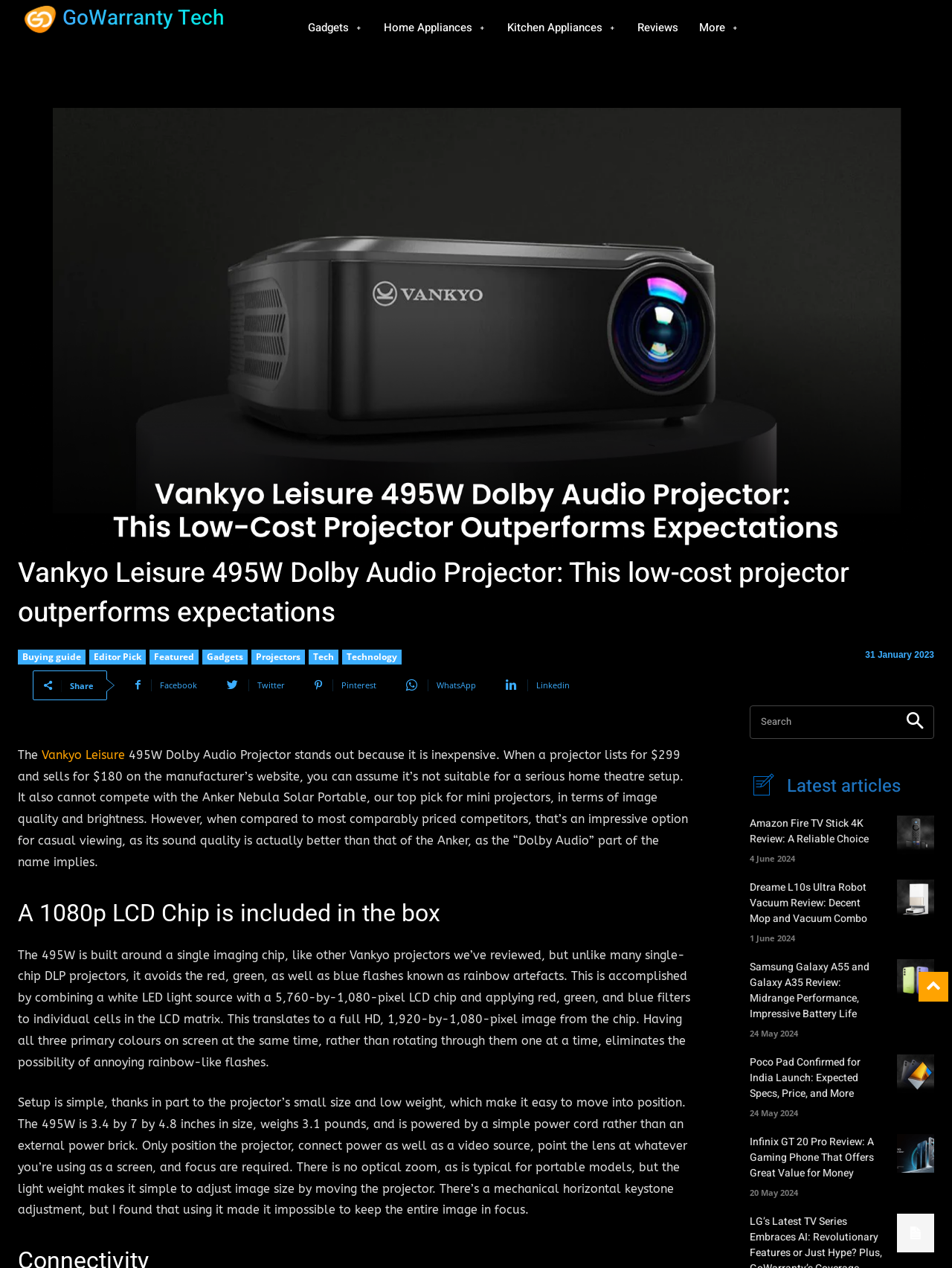What is the name of the social media platform with the icon ''?
Using the details shown in the screenshot, provide a comprehensive answer to the question.

I found the answer by looking at the link ' Facebook' which indicates that the social media platform with the icon '' is Facebook.